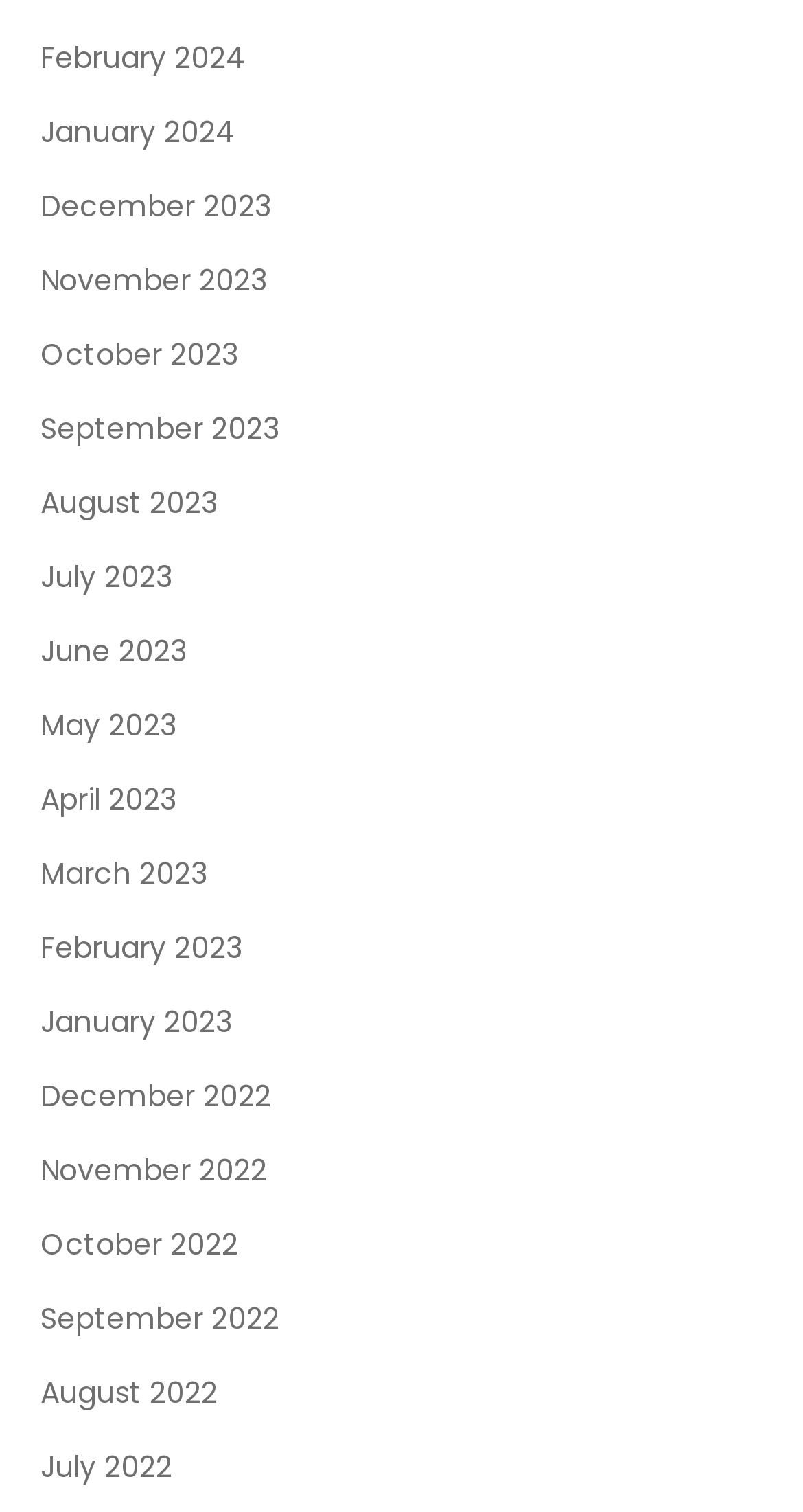Please find the bounding box coordinates of the element's region to be clicked to carry out this instruction: "view February 2024".

[0.05, 0.021, 0.306, 0.056]